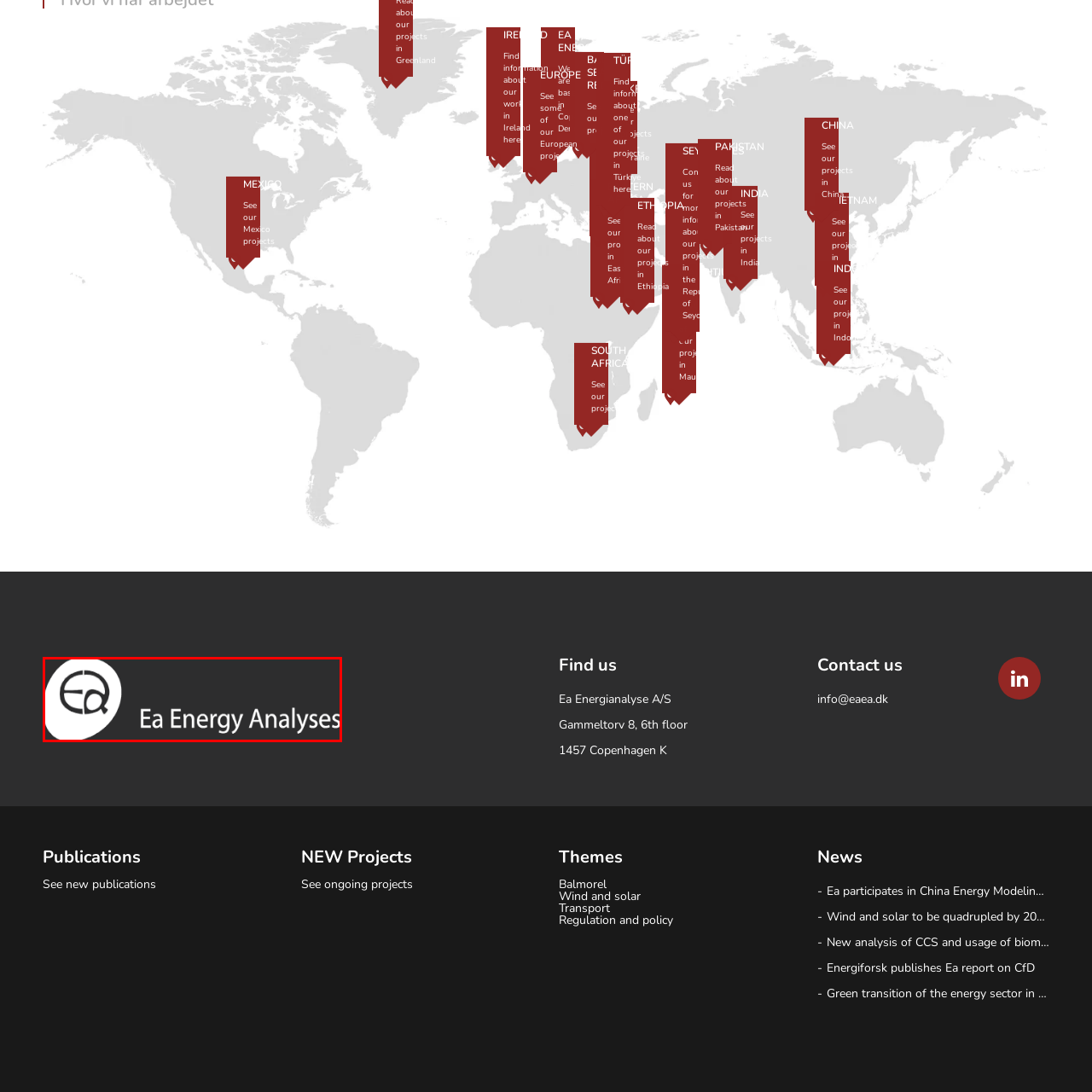What shape is the logo?  
Please examine the image enclosed within the red bounding box and provide a thorough answer based on what you observe in the image.

The caption describes the logo as having a smooth, stylized oval shape, which indicates that the shape of the logo is an oval.